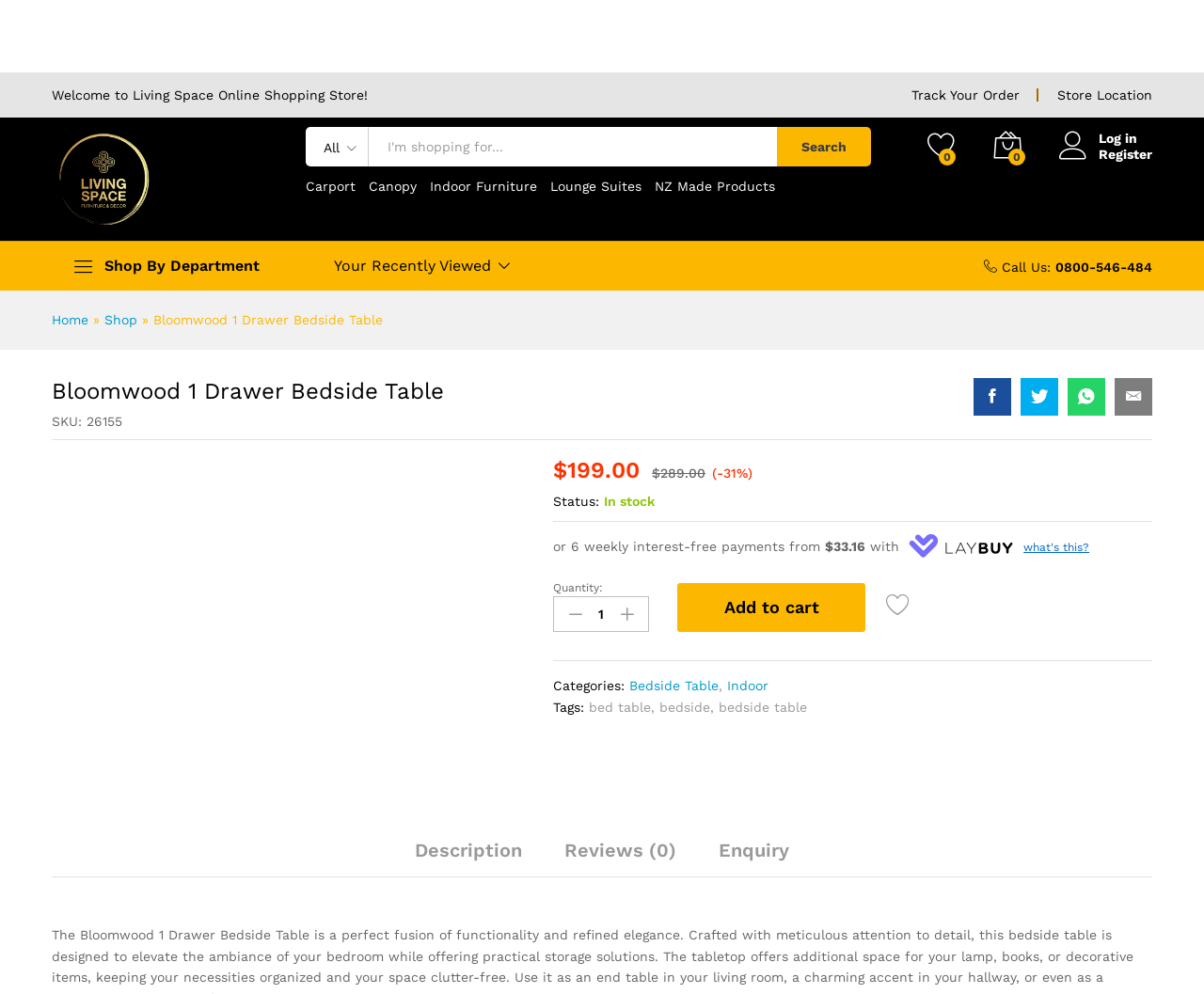Determine the coordinates of the bounding box for the clickable area needed to execute this instruction: "Track your order".

[0.757, 0.088, 0.847, 0.103]